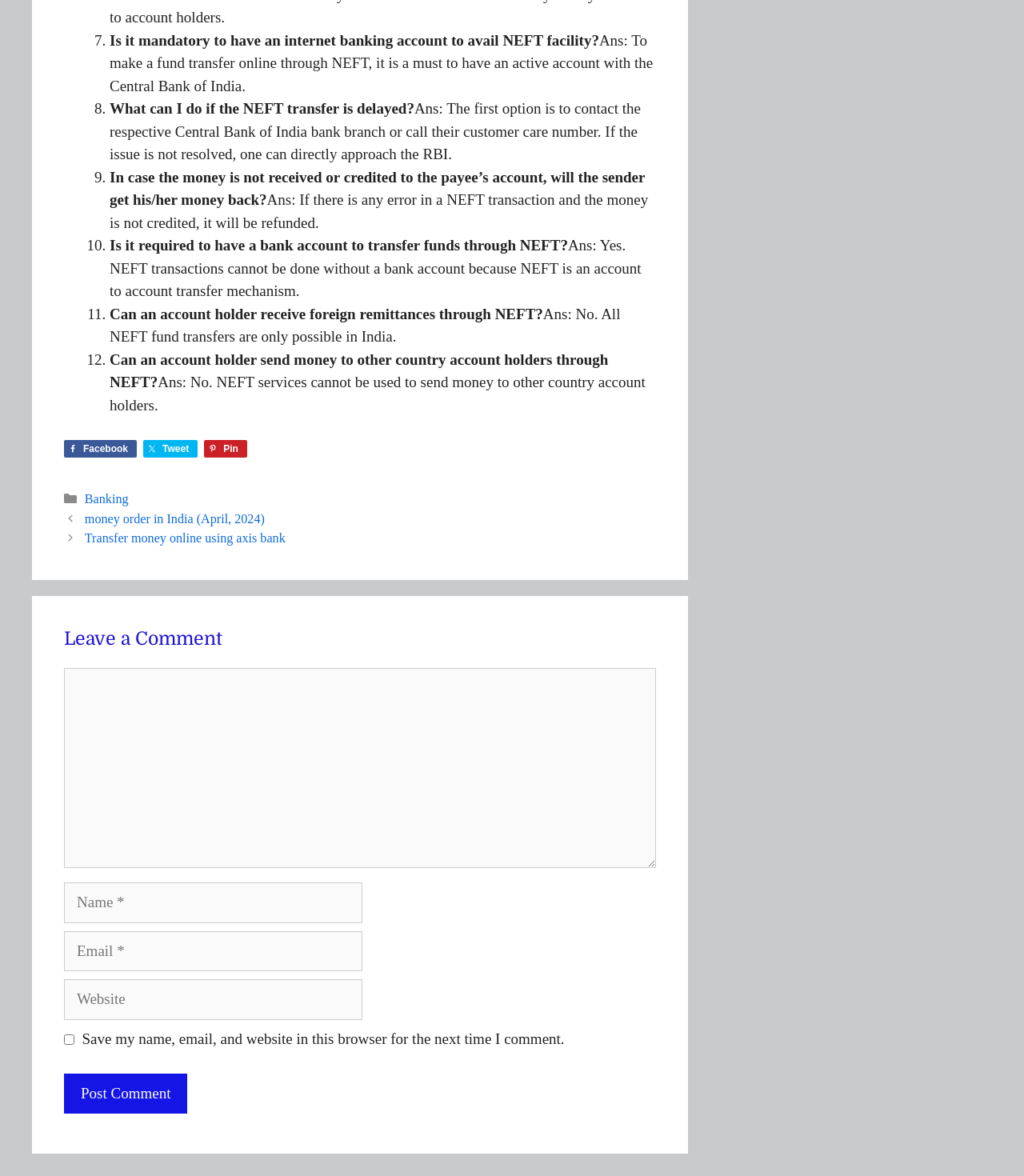Indicate the bounding box coordinates of the element that needs to be clicked to satisfy the following instruction: "Click the Tweet link". The coordinates should be four float numbers between 0 and 1, i.e., [left, top, right, bottom].

[0.14, 0.374, 0.193, 0.389]